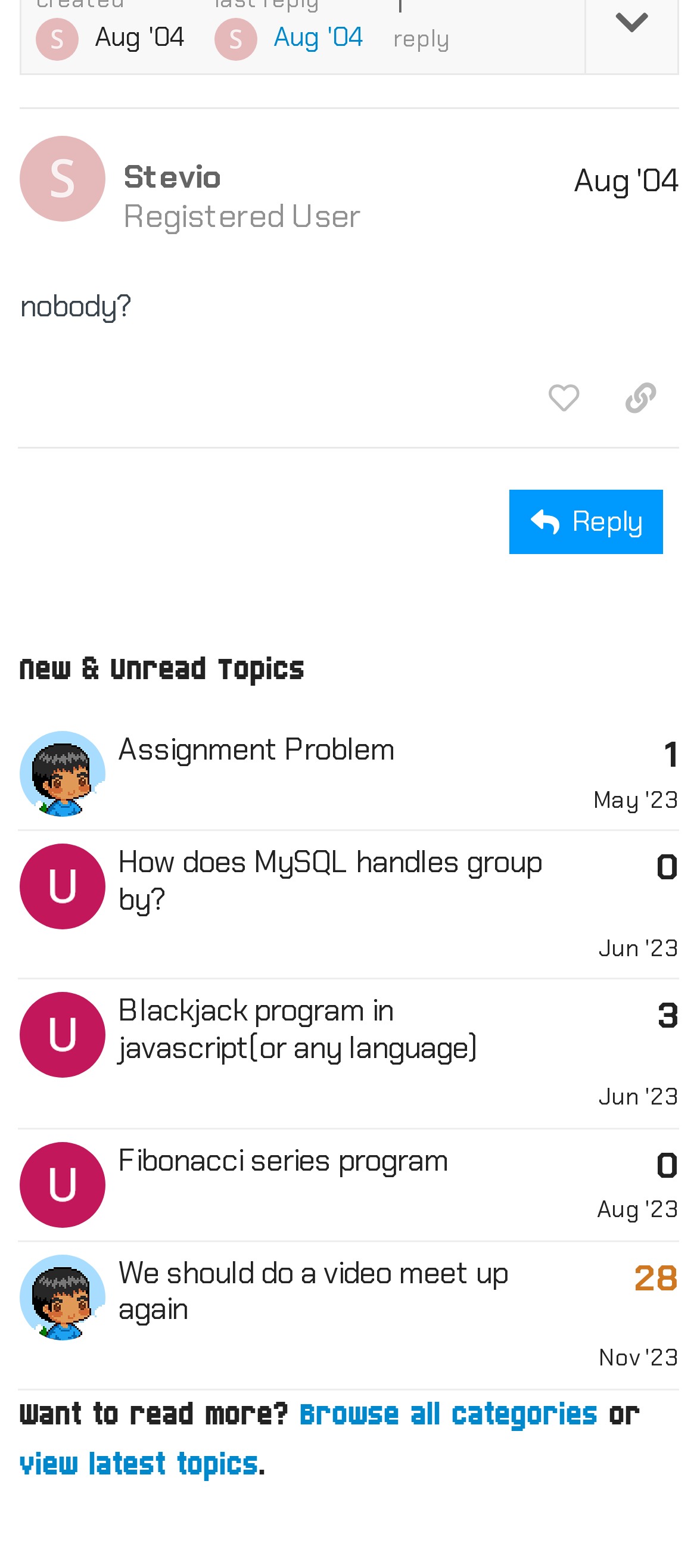Identify the bounding box coordinates of the area that should be clicked in order to complete the given instruction: "View news". The bounding box coordinates should be four float numbers between 0 and 1, i.e., [left, top, right, bottom].

None